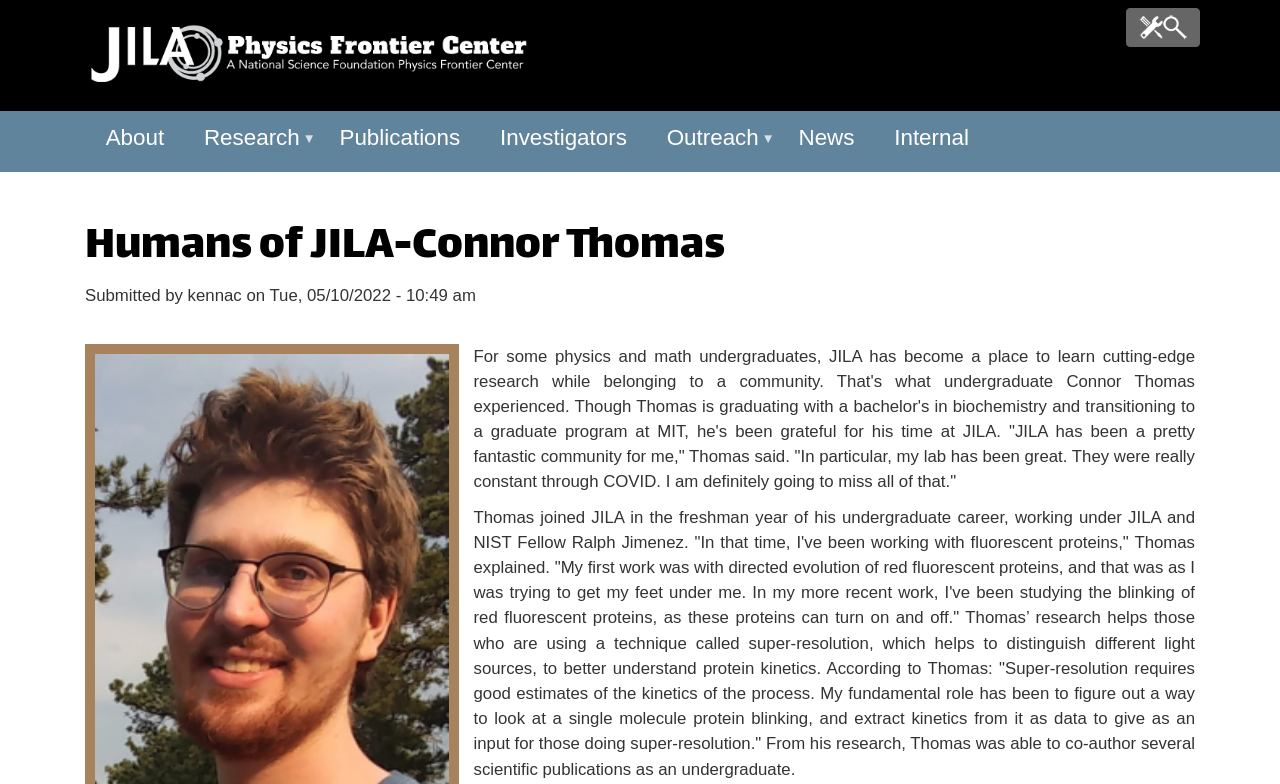Please look at the image and answer the question with a detailed explanation: What is the purpose of Connor Thomas' research?

Based on the webpage content, Connor Thomas' research helps those who are using a technique called super-resolution to better understand protein kinetics by providing good estimates of the kinetics of the process.